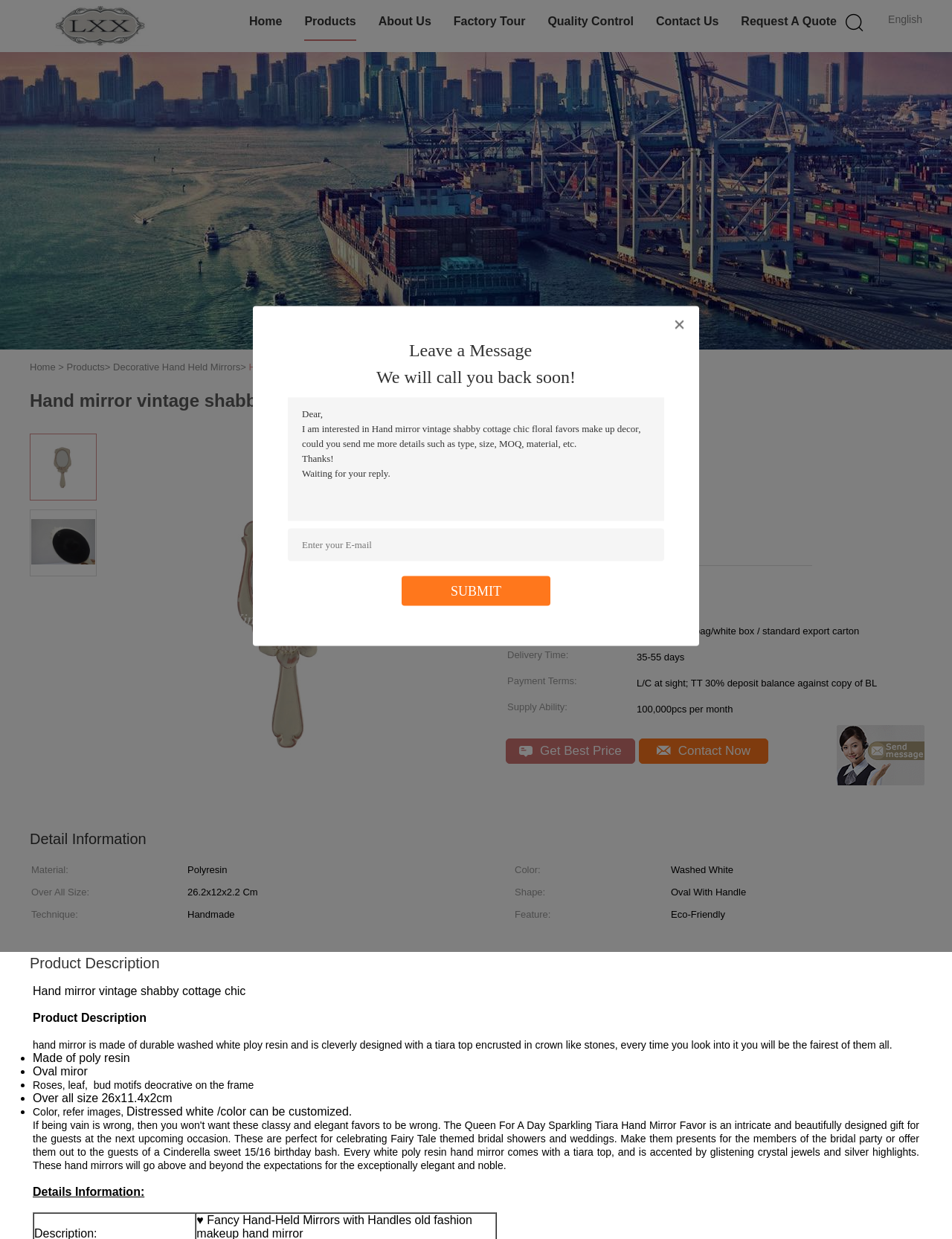Please identify the bounding box coordinates of the element that needs to be clicked to execute the following command: "Go to the Home page". Provide the bounding box using four float numbers between 0 and 1, formatted as [left, top, right, bottom].

None